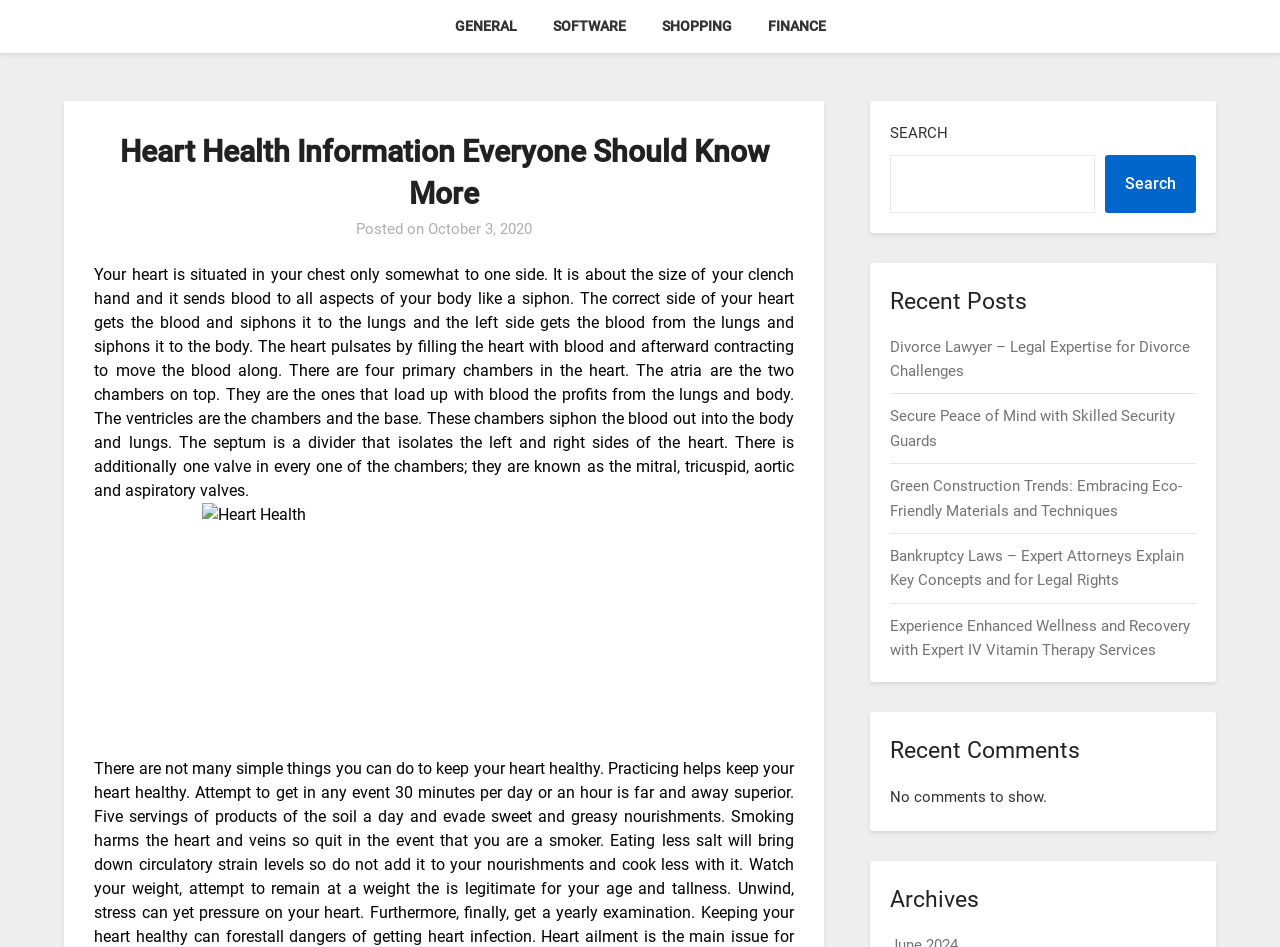Based on the element description: "October 3, 2020October 9, 2020", identify the UI element and provide its bounding box coordinates. Use four float numbers between 0 and 1, [left, top, right, bottom].

[0.334, 0.232, 0.416, 0.251]